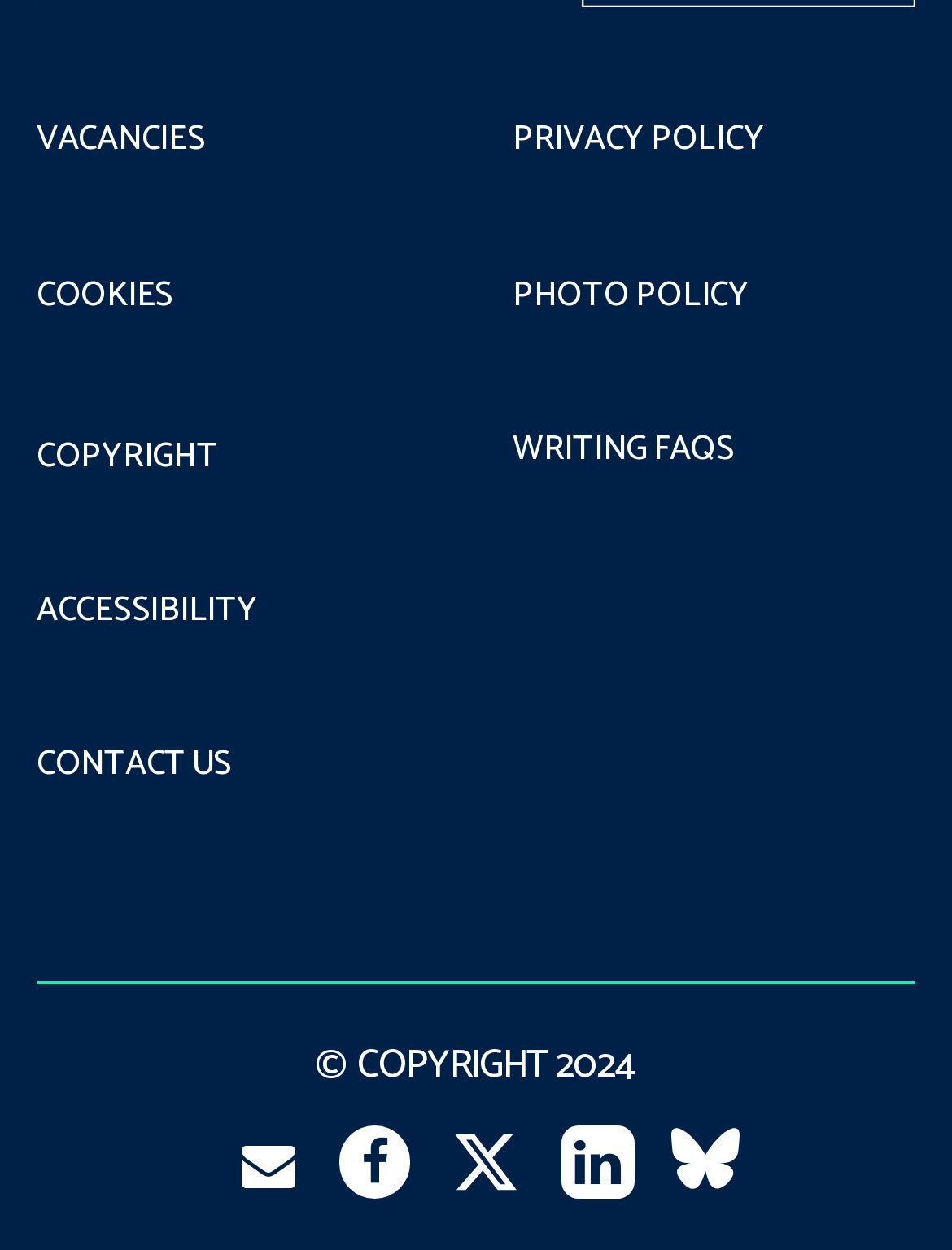Please find and report the bounding box coordinates of the element to click in order to perform the following action: "View contact information". The coordinates should be expressed as four float numbers between 0 and 1, in the format [left, top, right, bottom].

[0.038, 0.597, 0.243, 0.629]